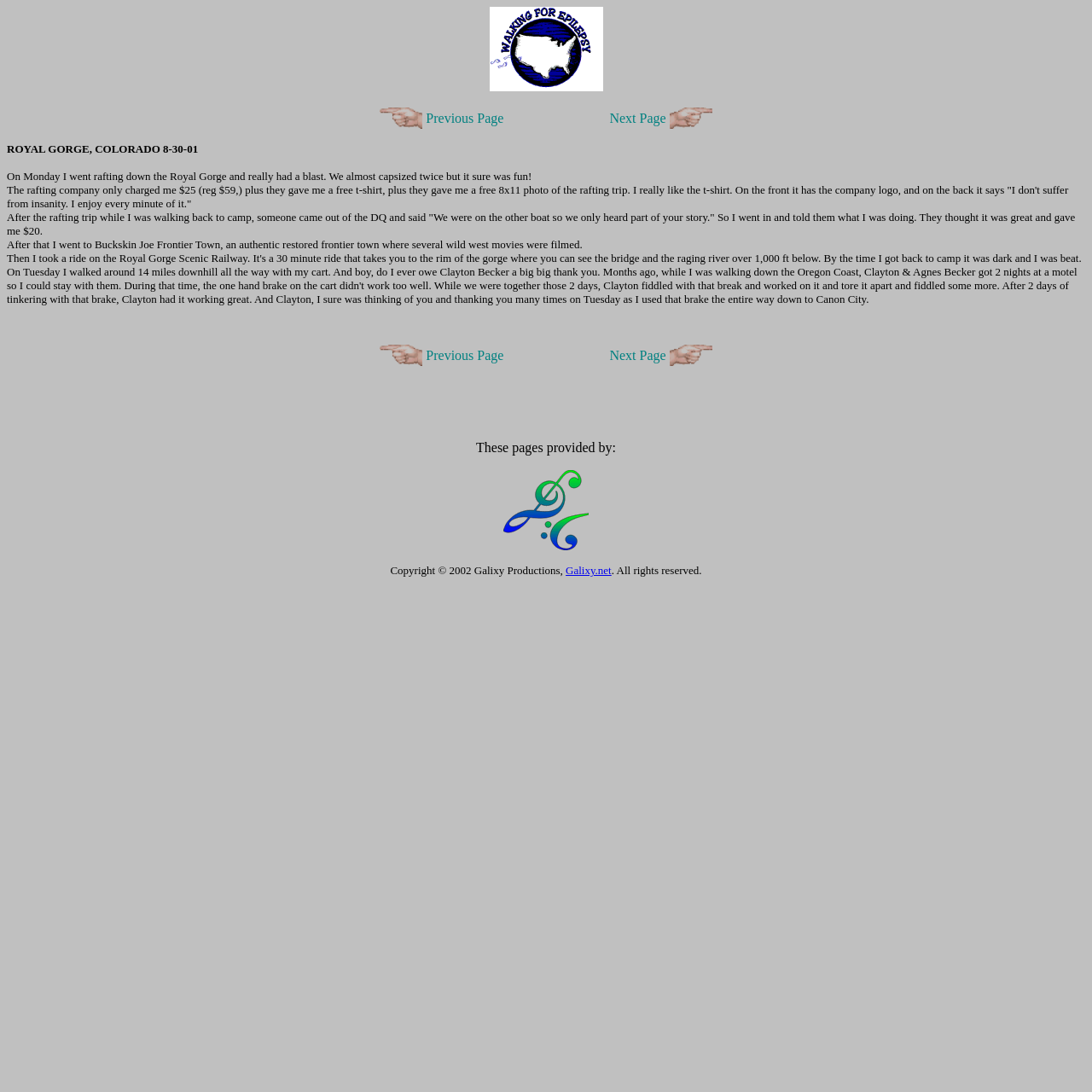How much did the rafting company charge?
Based on the content of the image, thoroughly explain and answer the question.

According to the second paragraph, the rafting company charged $25, which is a discounted price from the regular price of $59.